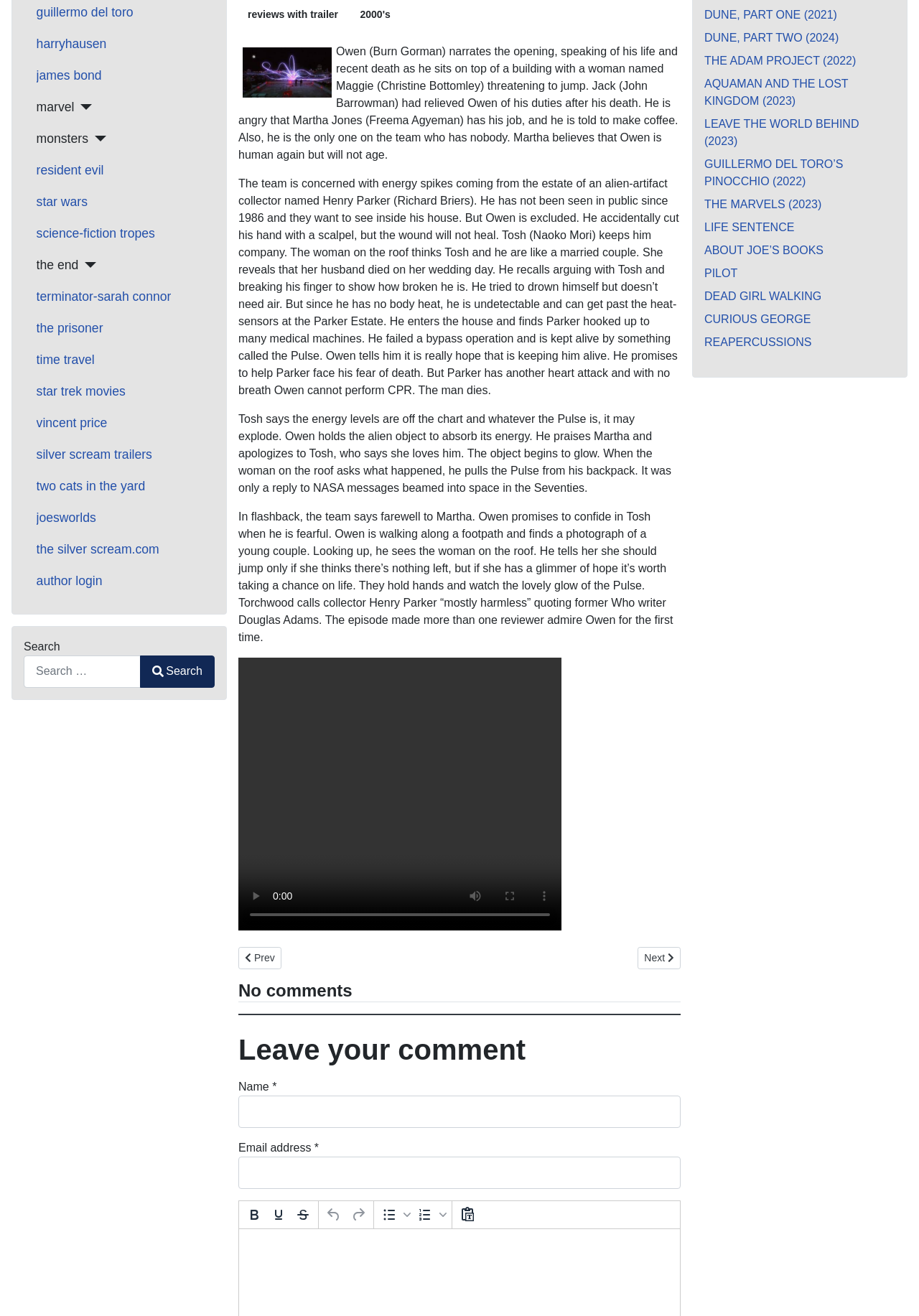Locate the bounding box of the user interface element based on this description: "GUILLERMO DEL TORO’S PINOCCHIO (2022)".

[0.766, 0.12, 0.918, 0.143]